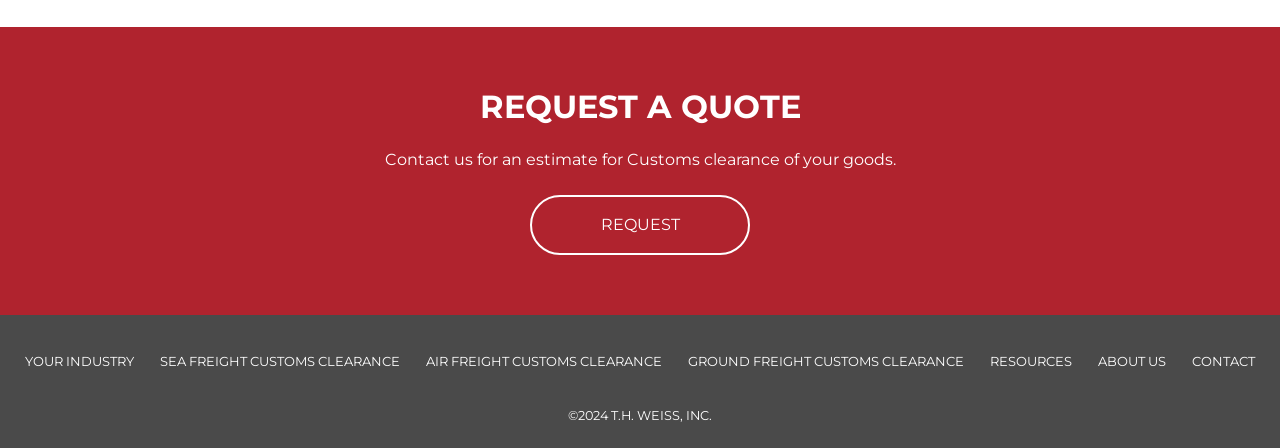What is the industry that the webpage is related to?
From the details in the image, provide a complete and detailed answer to the question.

The webpage has a link that says 'YOUR INDUSTRY', and it also mentions customs clearance of goods in the static text accompanying the 'REQUEST A QUOTE' heading. This suggests that the industry that the webpage is related to is customs clearance.